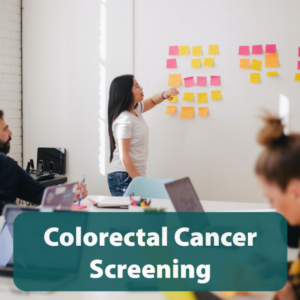What is the main theme of the image?
Refer to the image and give a detailed answer to the question.

The image illustrates a collaborative workspace where a woman is actively organizing colorful sticky notes on a wall, emphasizing the theme of 'Colorectal Cancer Screening', which is the main focus of the image, highlighting the importance of screening to enhance community health outcomes.